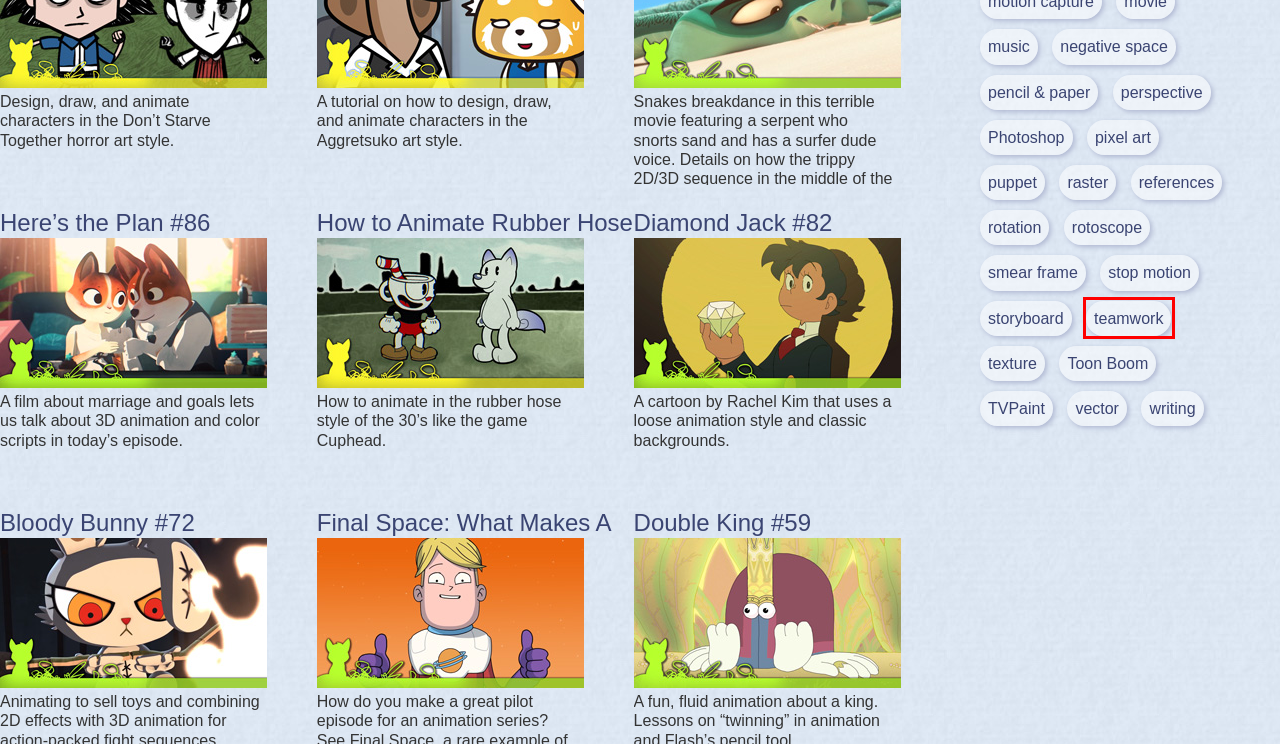A screenshot of a webpage is given with a red bounding box around a UI element. Choose the description that best matches the new webpage shown after clicking the element within the red bounding box. Here are the candidates:
A. Here’s the Plan #86 » Scribble Kibble
B. negative space » Scribble Kibble
C. rotoscope » Scribble Kibble
D. teamwork » Scribble Kibble
E. puppet » Scribble Kibble
F. rotation » Scribble Kibble
G. stop motion » Scribble Kibble
H. perspective » Scribble Kibble

D